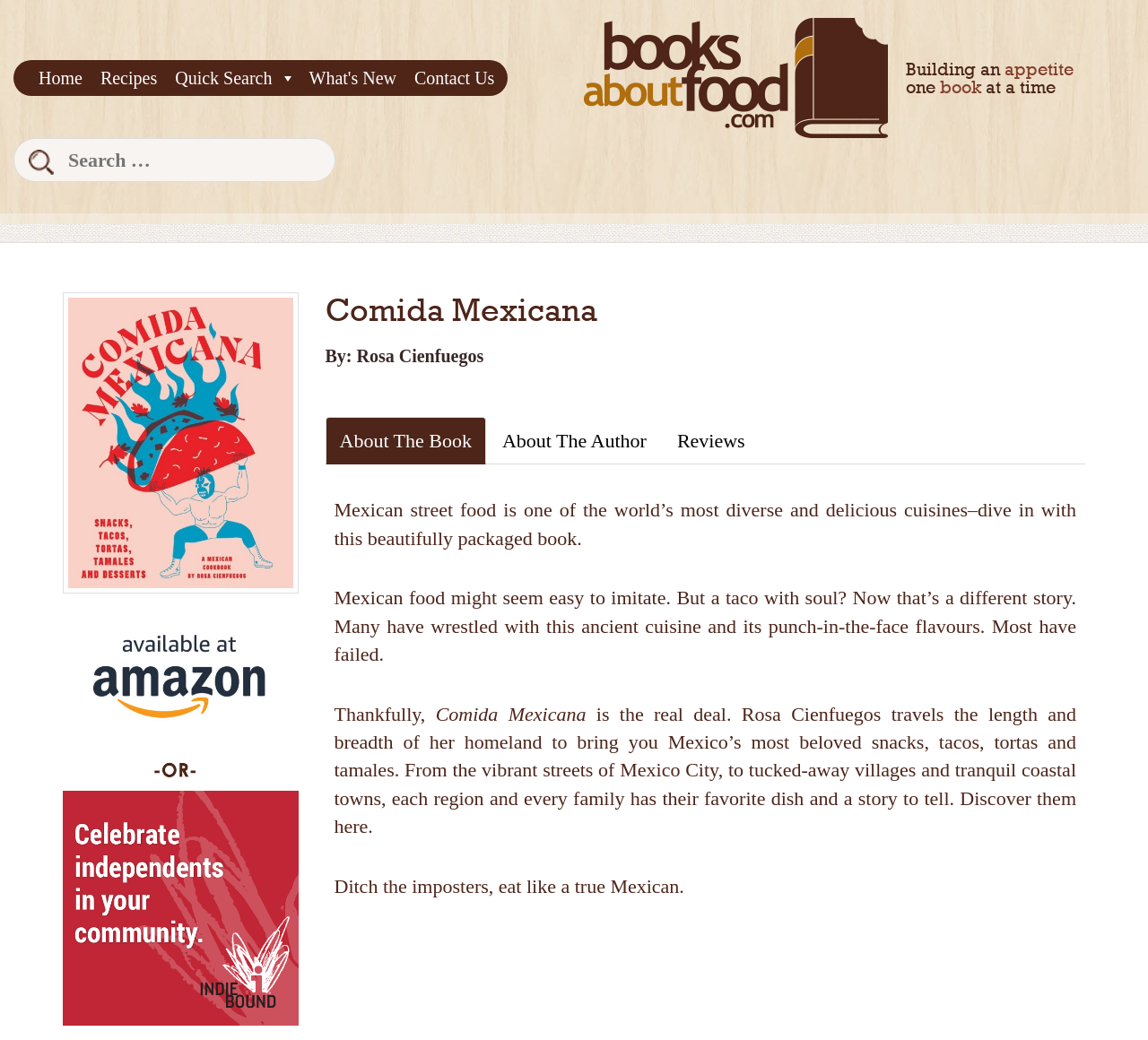Bounding box coordinates should be provided in the format (top-left x, top-left y, bottom-right x, bottom-right y) with all values between 0 and 1. Identify the bounding box for this UI element: What's New

[0.261, 0.058, 0.353, 0.092]